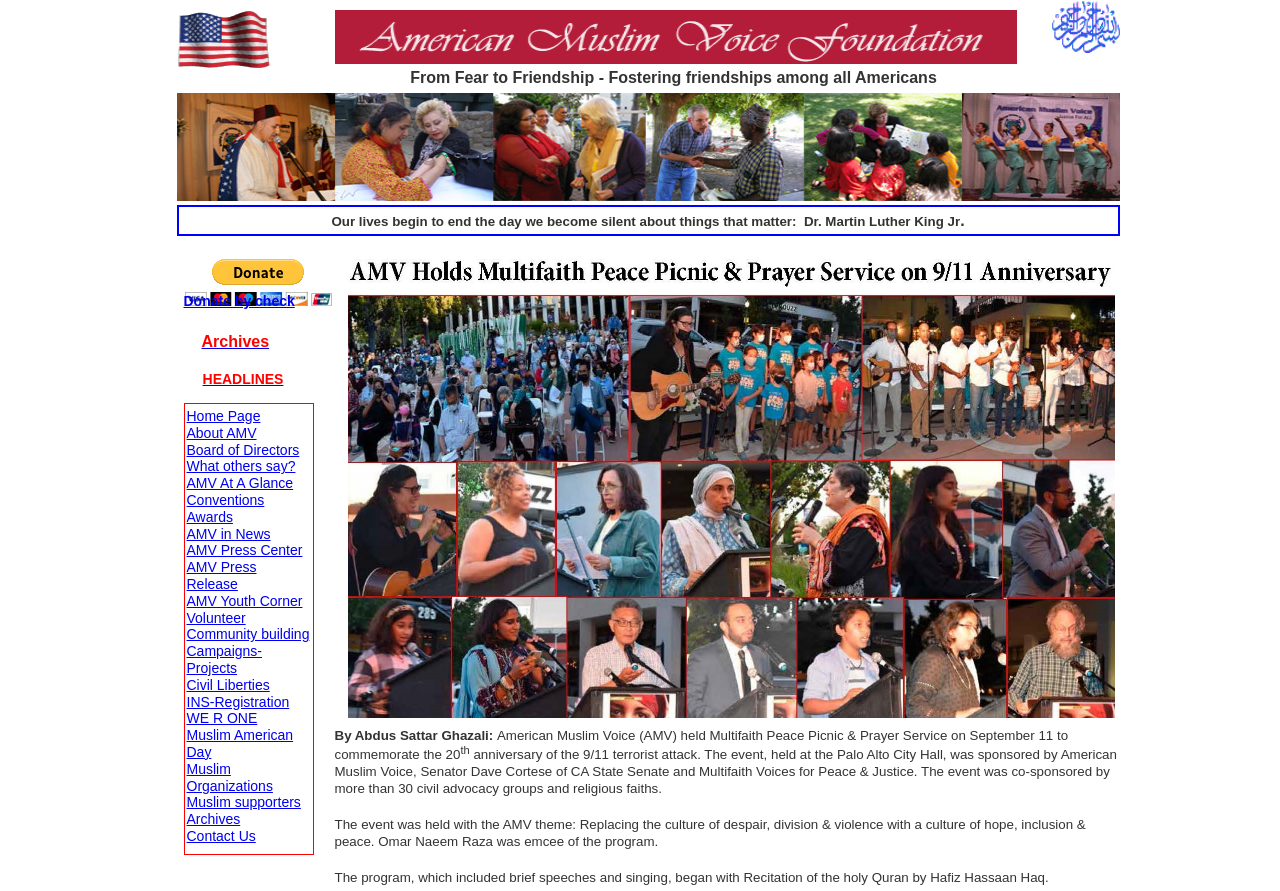Extract the bounding box coordinates for the UI element described as: "Express Press Release".

None